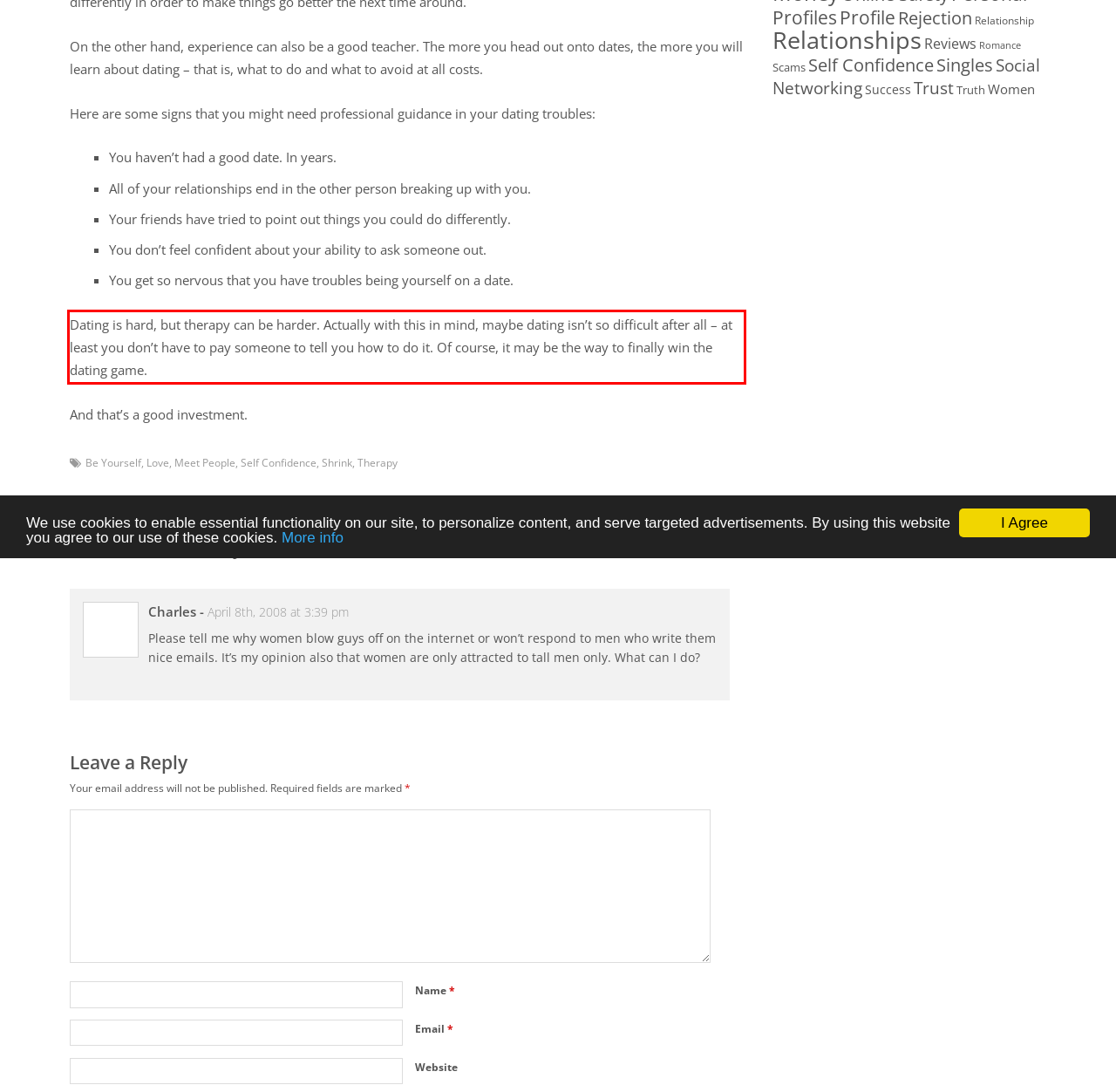Using the provided screenshot, read and generate the text content within the red-bordered area.

Dating is hard, but therapy can be harder. Actually with this in mind, maybe dating isn’t so difficult after all – at least you don’t have to pay someone to tell you how to do it. Of course, it may be the way to finally win the dating game.